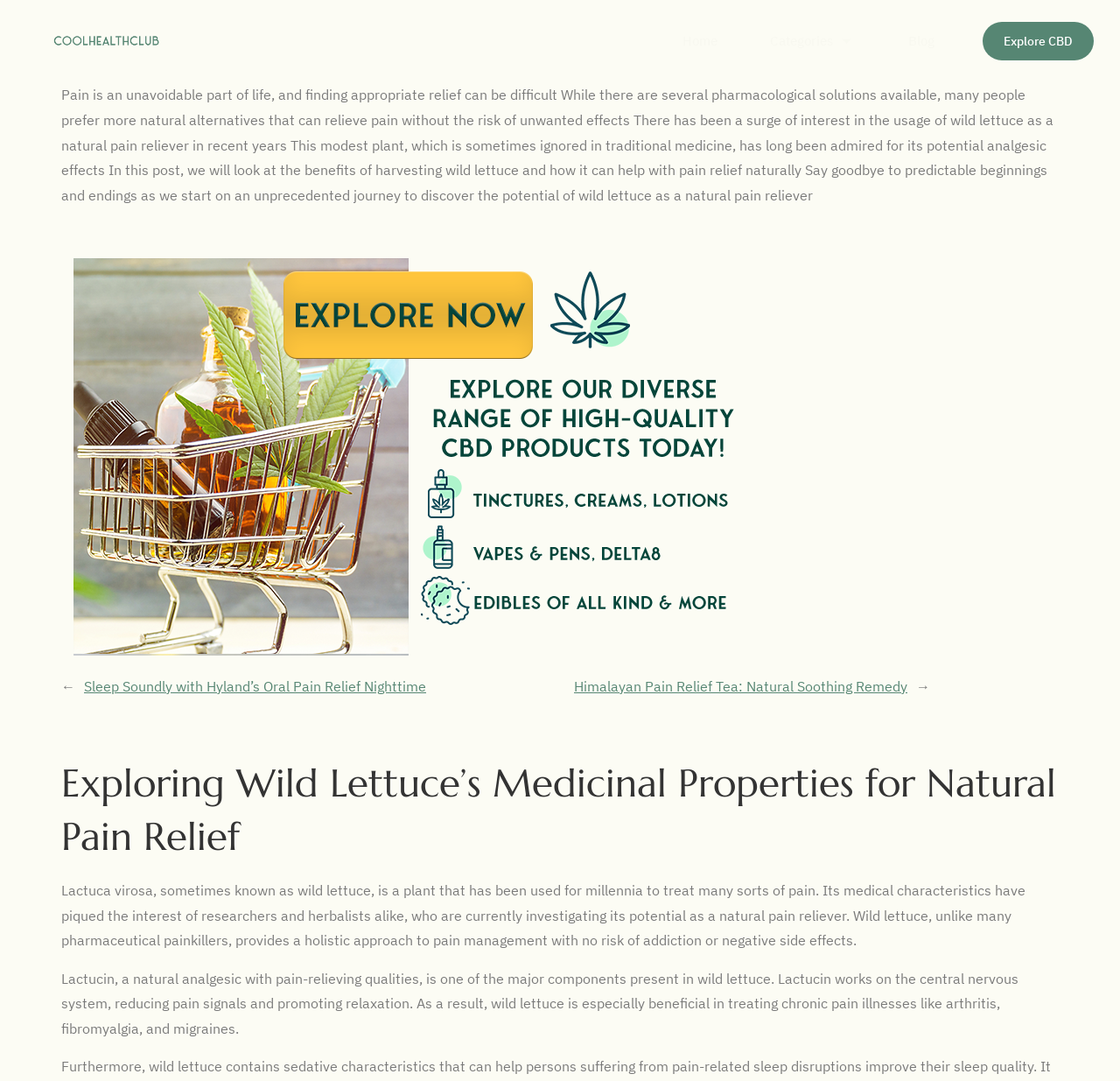Find the bounding box coordinates for the HTML element described in this sentence: "Explore CBD". Provide the coordinates as four float numbers between 0 and 1, in the format [left, top, right, bottom].

[0.877, 0.02, 0.977, 0.056]